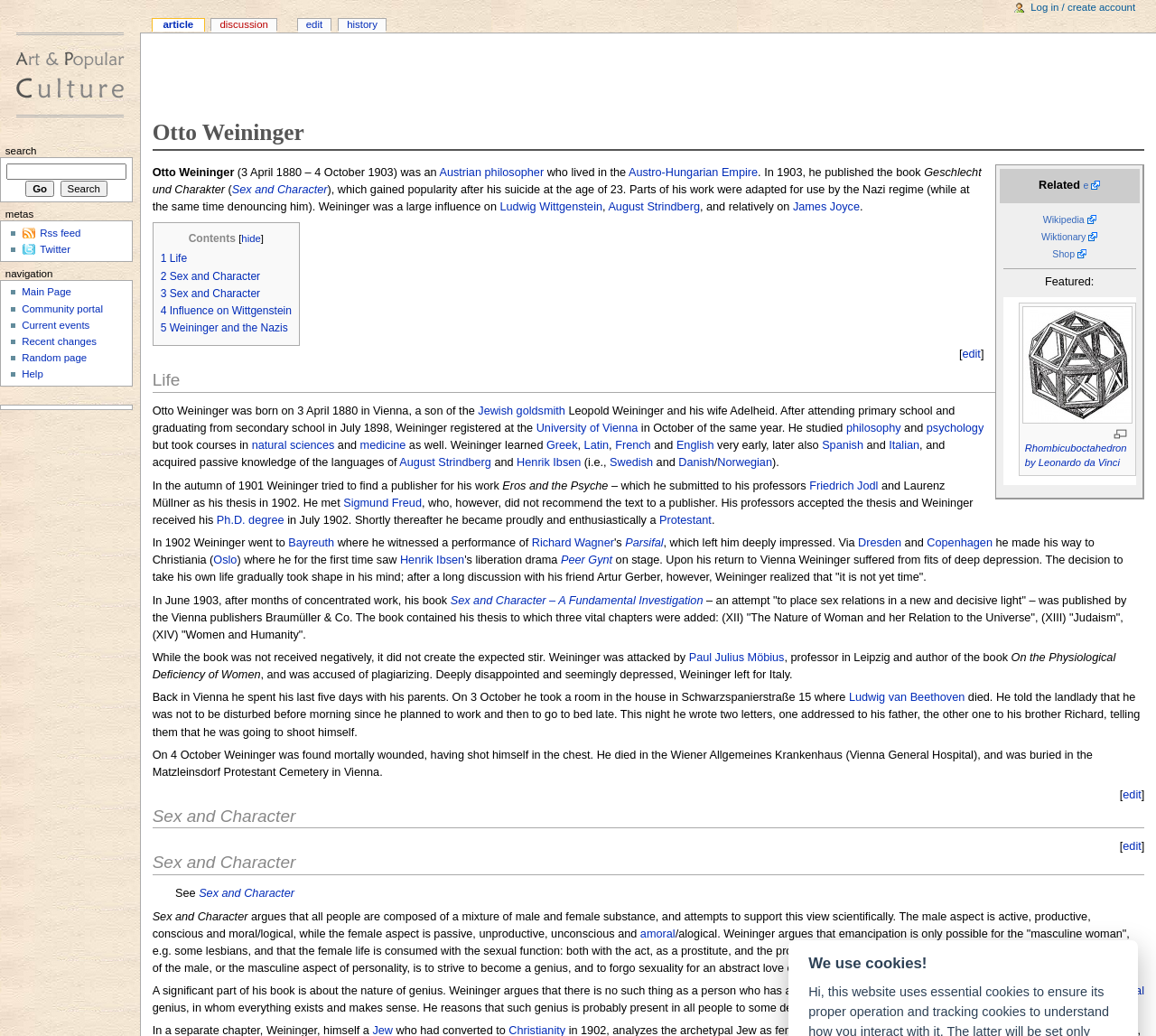What is the name of the university Otto Weininger attended?
Kindly give a detailed and elaborate answer to the question.

I found the answer by reading the text 'Weininger registered at the University of Vienna in October of the same year...' which mentions the university he attended.